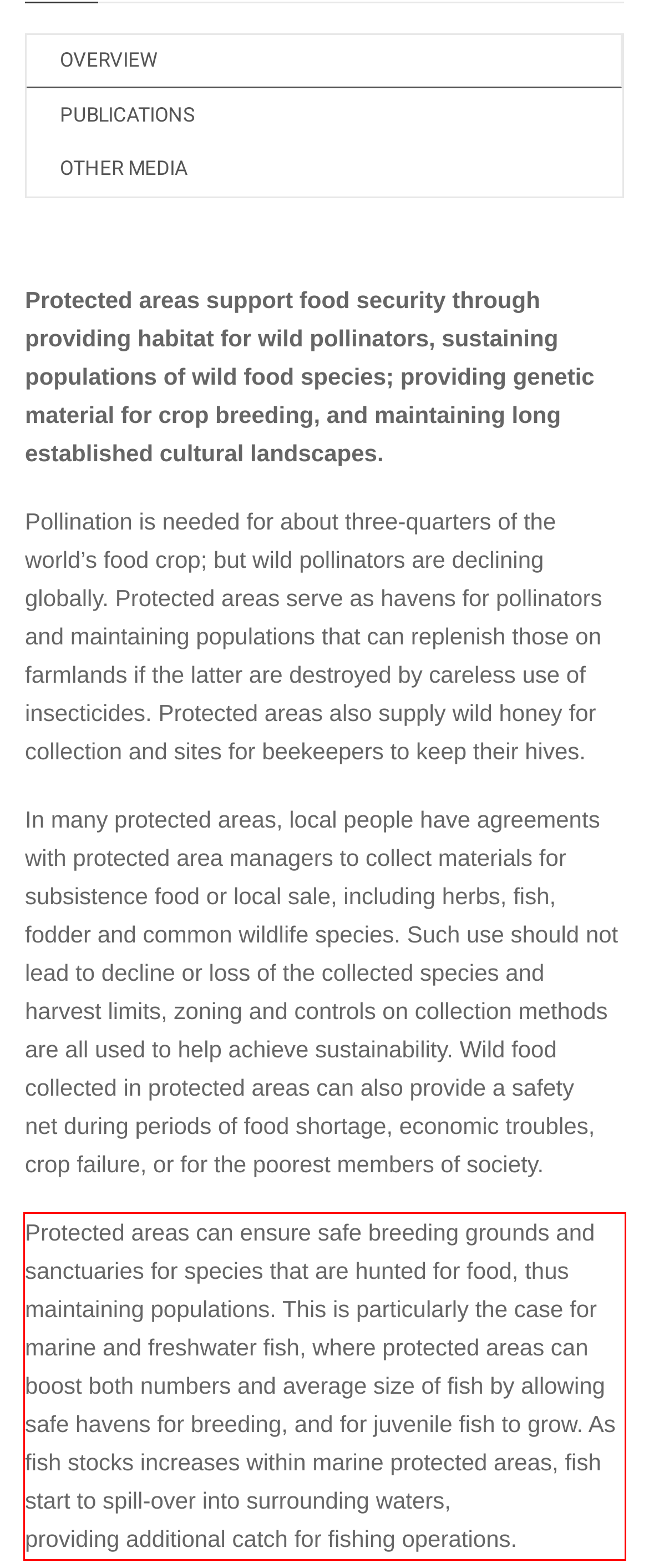Identify and transcribe the text content enclosed by the red bounding box in the given screenshot.

Protected areas can ensure safe breeding grounds and sanctuaries for species that are hunted for food, thus maintaining populations. This is particularly the case for marine and freshwater fish, where protected areas can boost both numbers and average size of fish by allowing safe havens for breeding, and for juvenile fish to grow. As fish stocks increases within marine protected areas, fish start to spill-over into surrounding waters, providing additional catch for fishing operations.